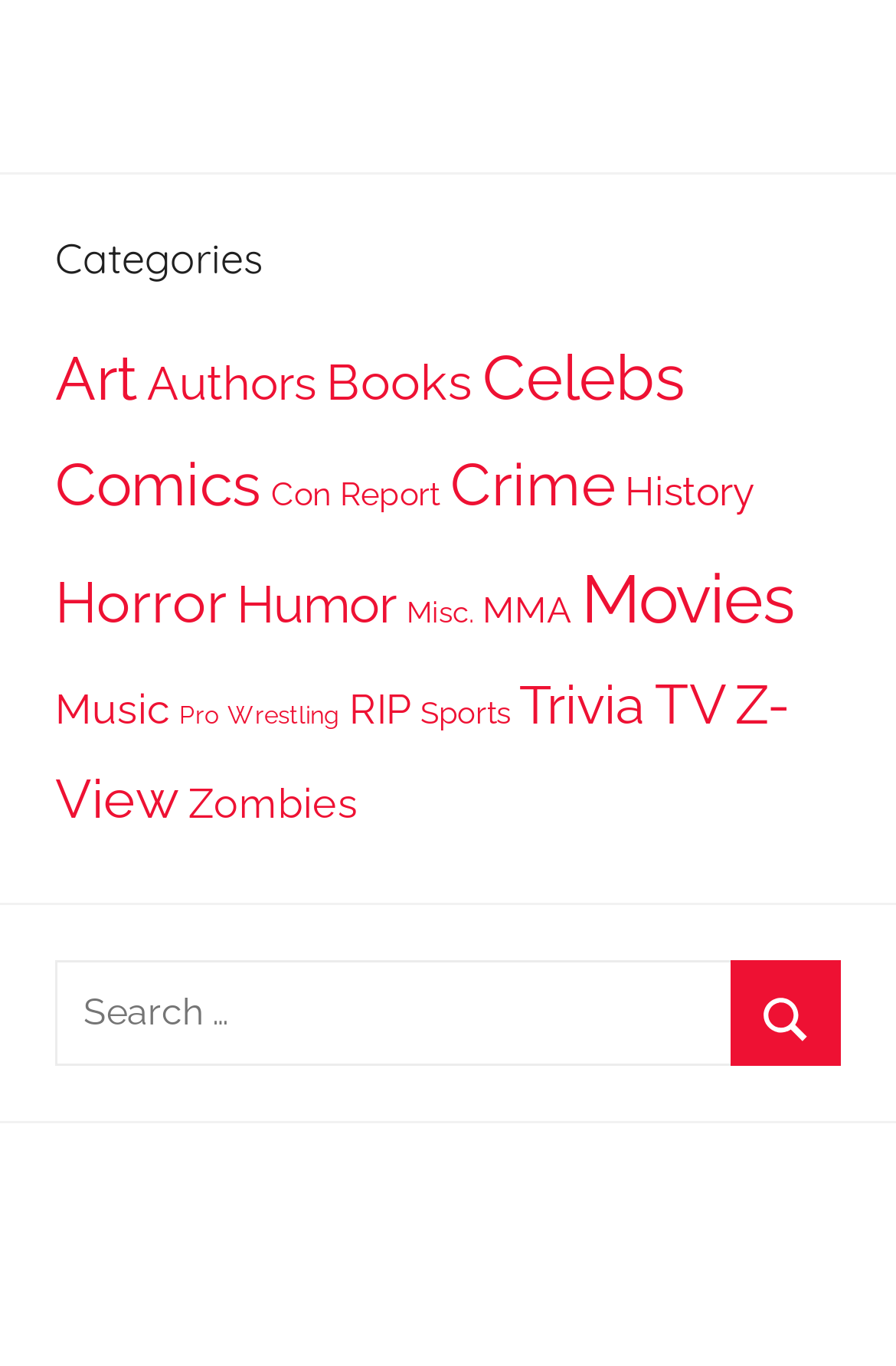What is the function of the 'Search' button?
Based on the screenshot, answer the question with a single word or phrase.

To submit search queries